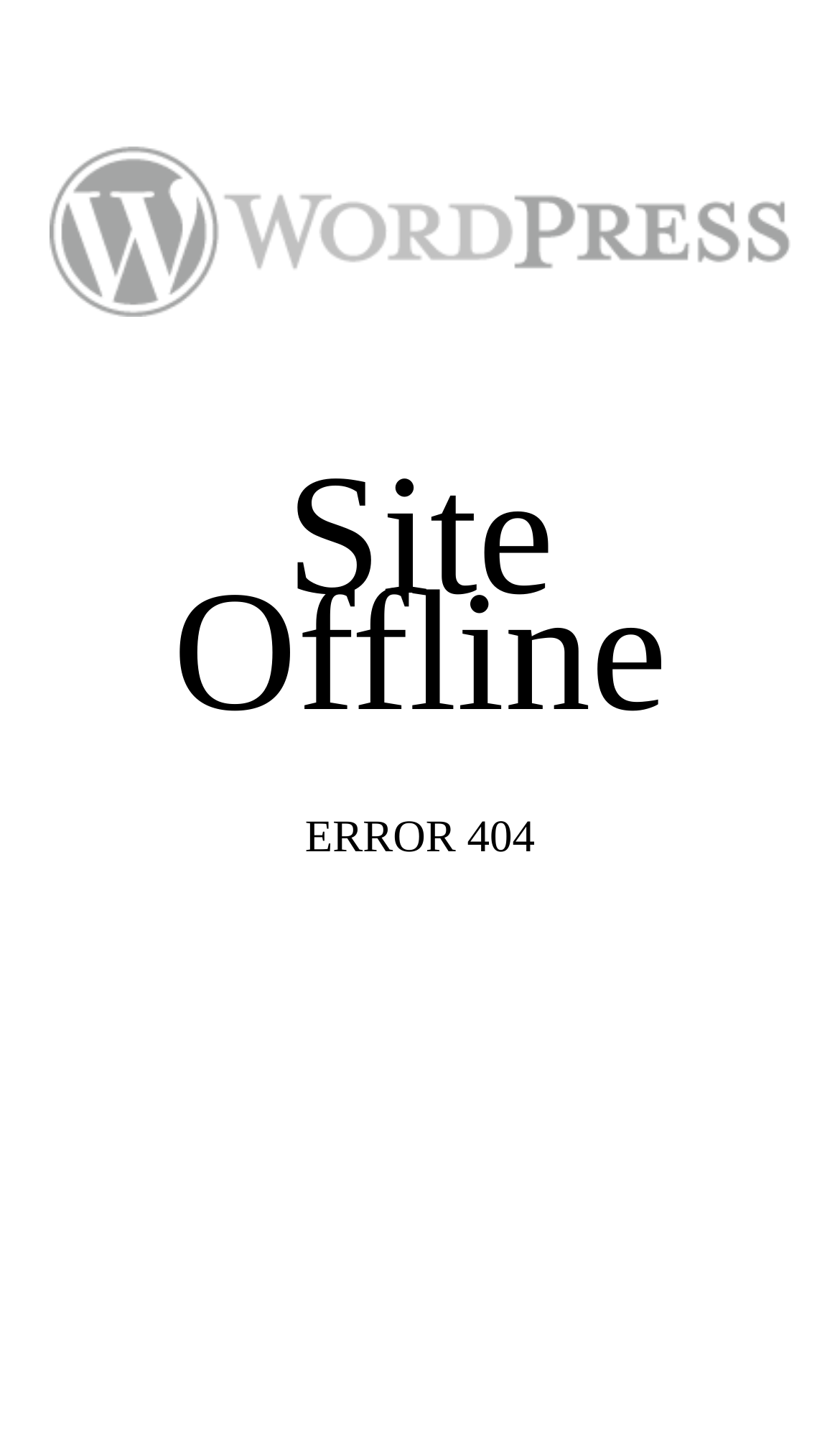What is the position of the image on the webpage?
Give a single word or phrase answer based on the content of the image.

Top